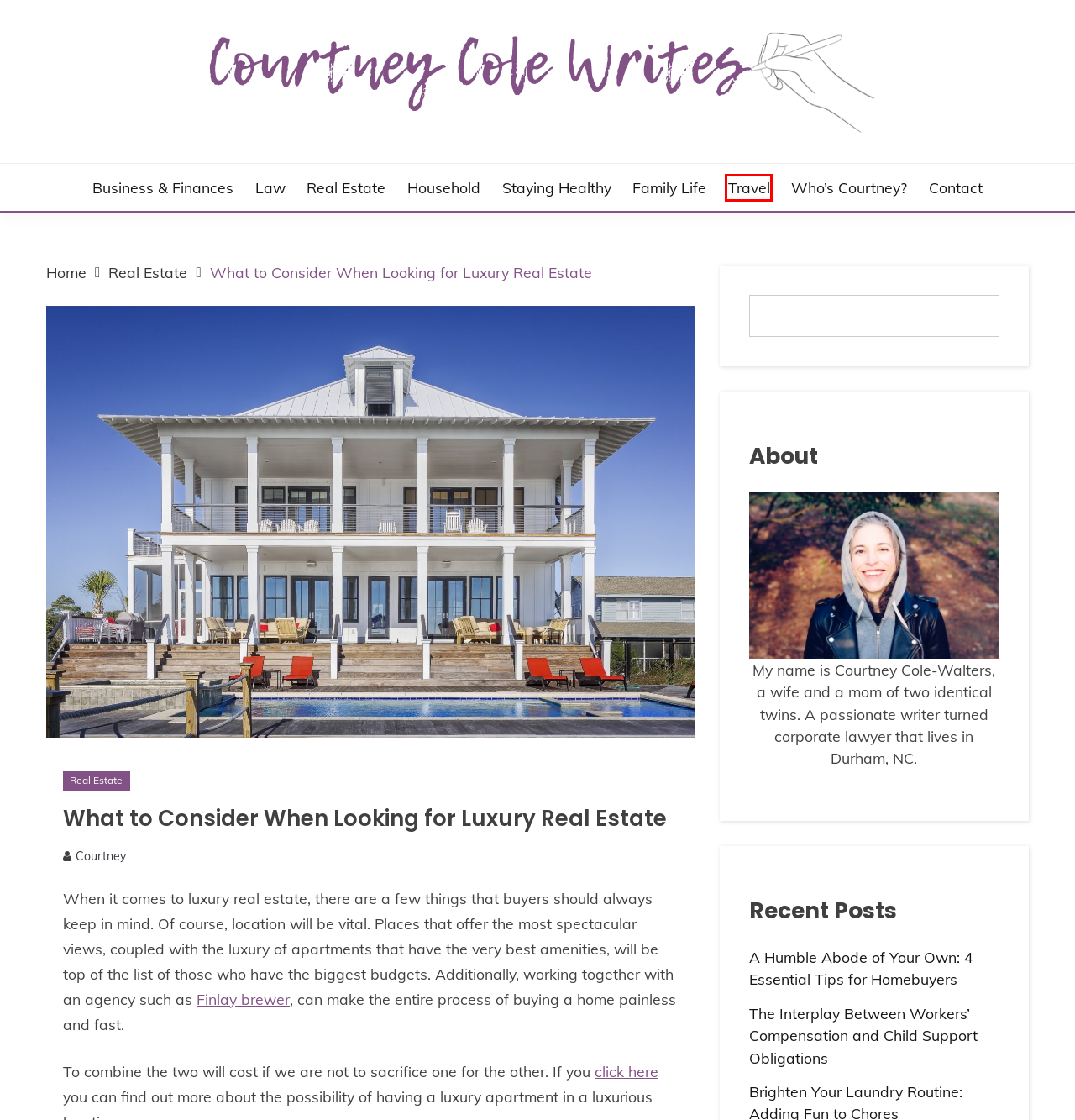You have a screenshot of a webpage with a red bounding box around an element. Choose the best matching webpage description that would appear after clicking the highlighted element. Here are the candidates:
A. Household Archives - Courtney Cole Writes
B. Who's Courtney? - Courtney Cole Writes
C. Healthy Lifestyle Archives - Courtney Cole Writes
D. Law Archives - Courtney Cole Writes
E. Real Estate Archives - Courtney Cole Writes
F. Travel Archives - Courtney Cole Writes
G. Finlay Brewer | Hammersmith | London Estate Agents
H. Contact - Courtney Cole Writes

F